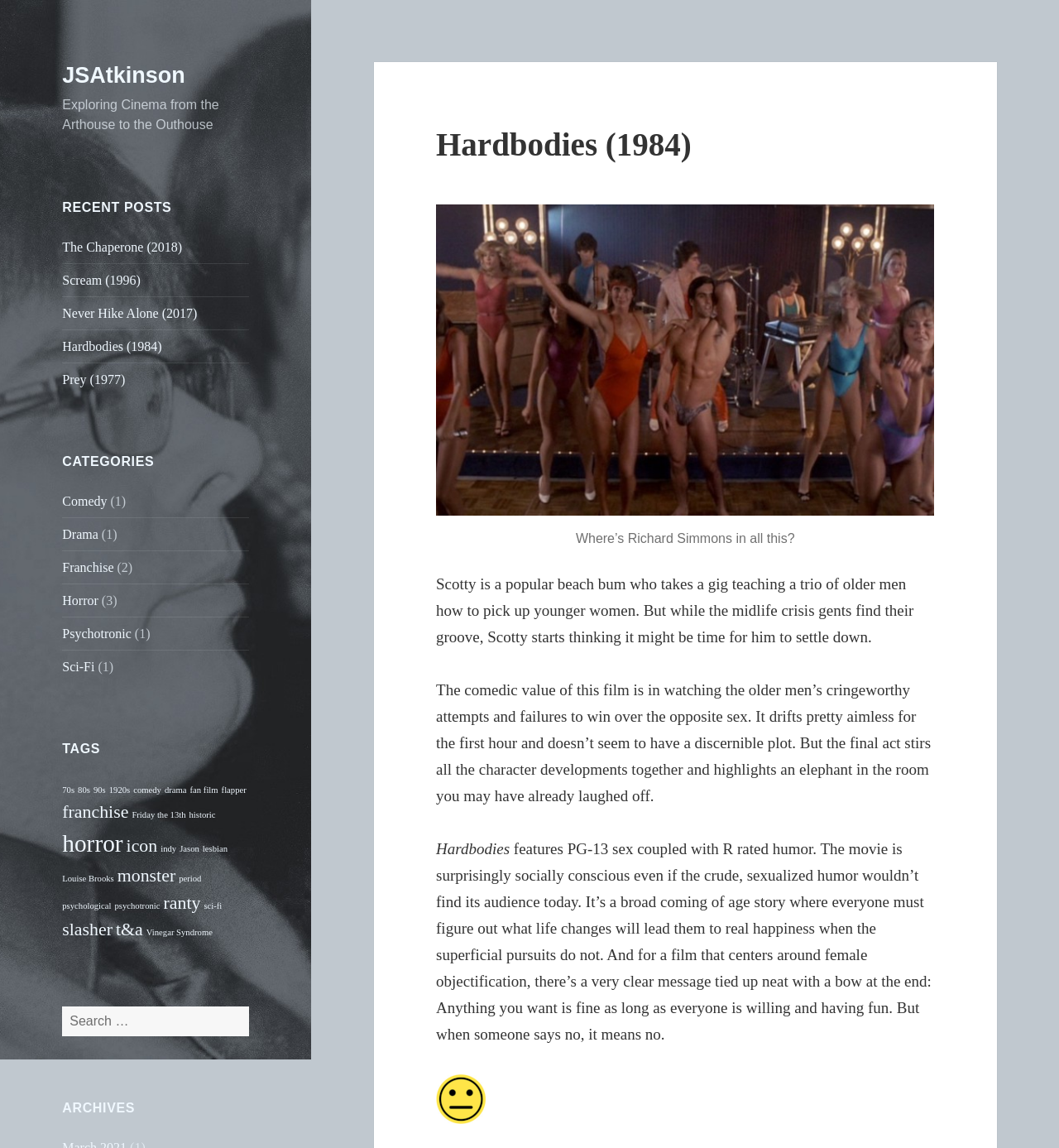Using the element description: "Prey (1977)", determine the bounding box coordinates for the specified UI element. The coordinates should be four float numbers between 0 and 1, [left, top, right, bottom].

[0.059, 0.324, 0.118, 0.336]